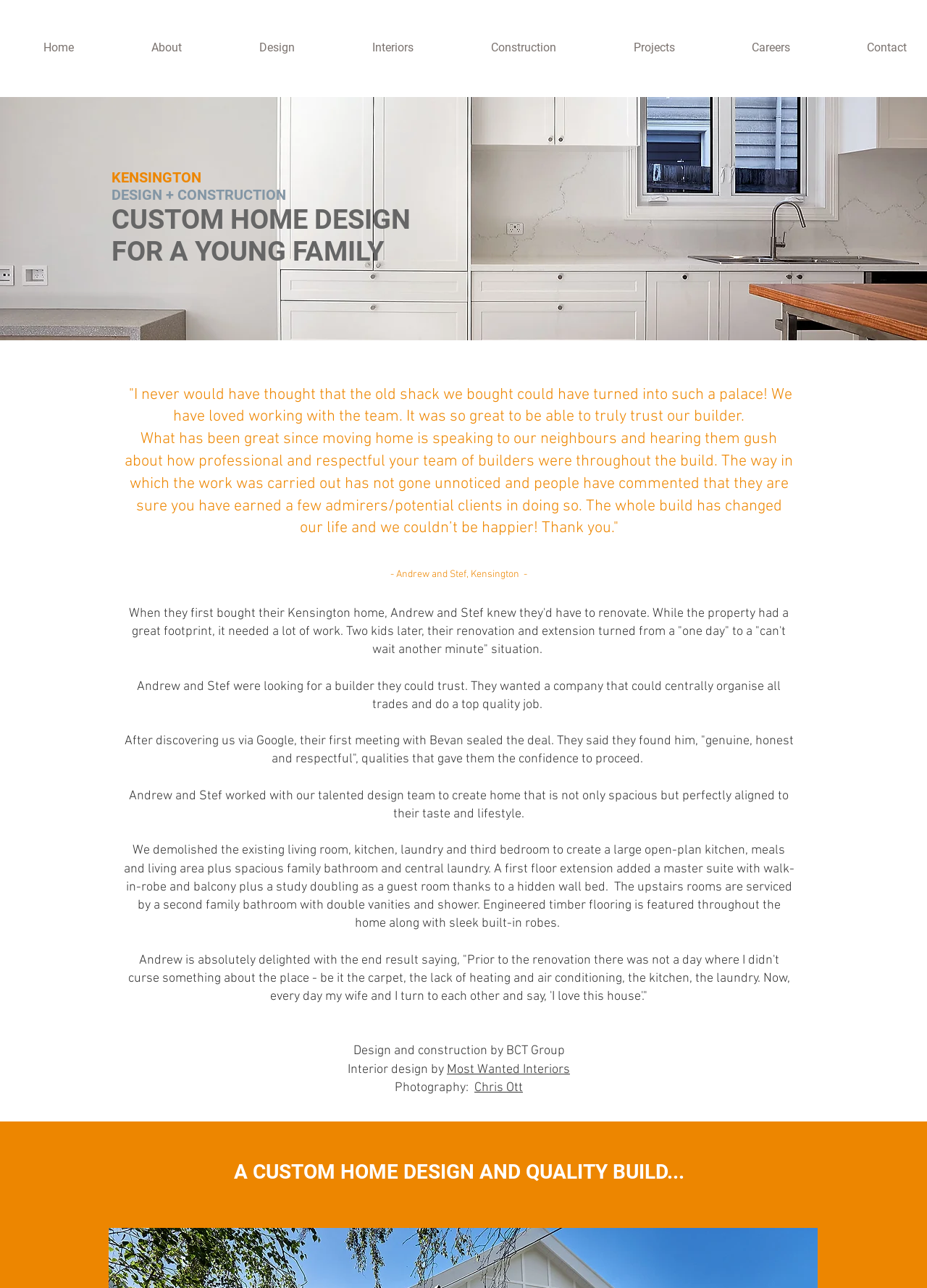Identify and provide the bounding box for the element described by: "Most Wanted Interiors".

[0.482, 0.824, 0.615, 0.836]